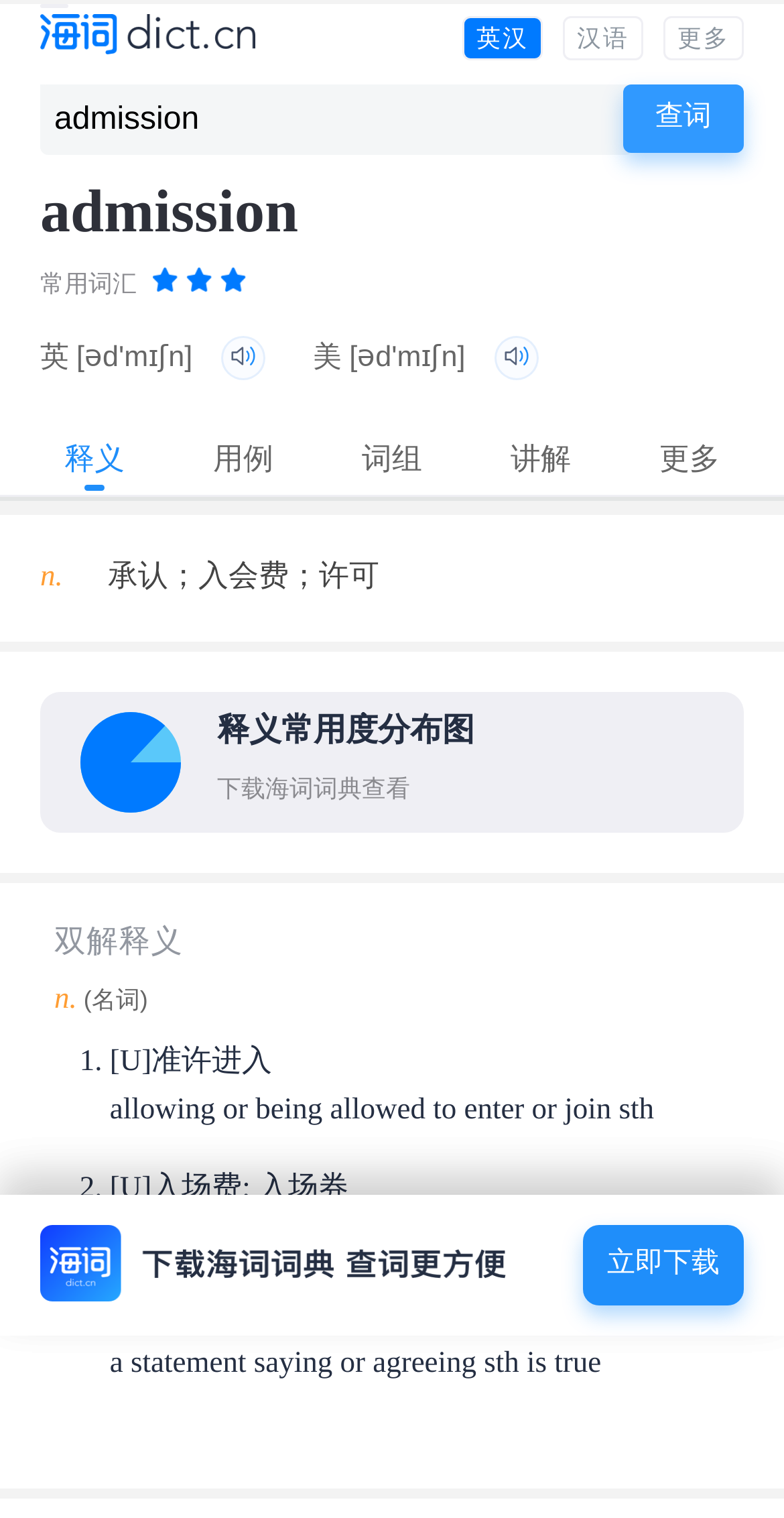Locate the bounding box coordinates of the clickable region to complete the following instruction: "View the definition of 'admission'."

[0.051, 0.118, 0.38, 0.176]